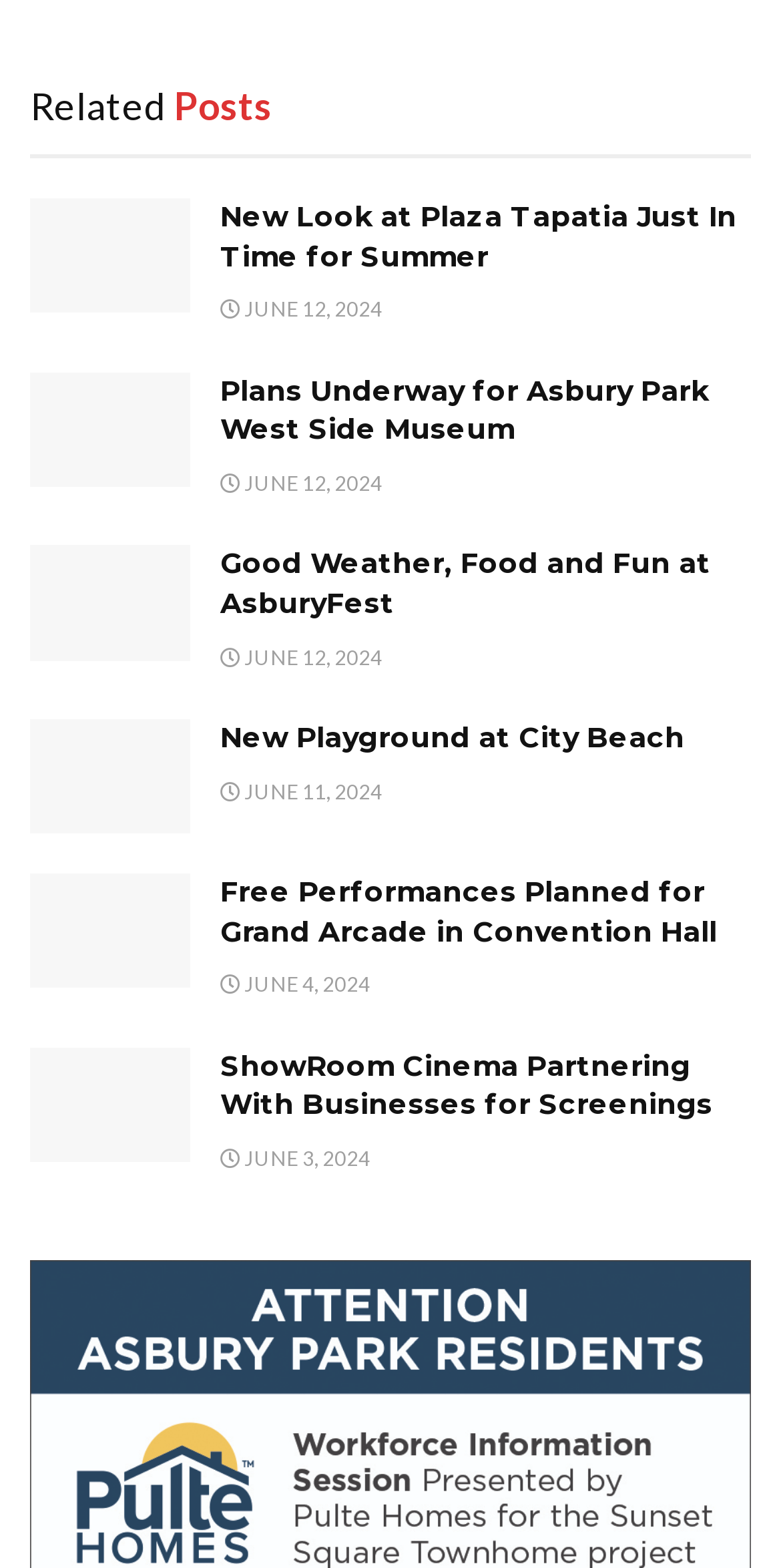Respond to the following query with just one word or a short phrase: 
What is the title of the first article?

New Look at Plaza Tapatia Just In Time for Summer